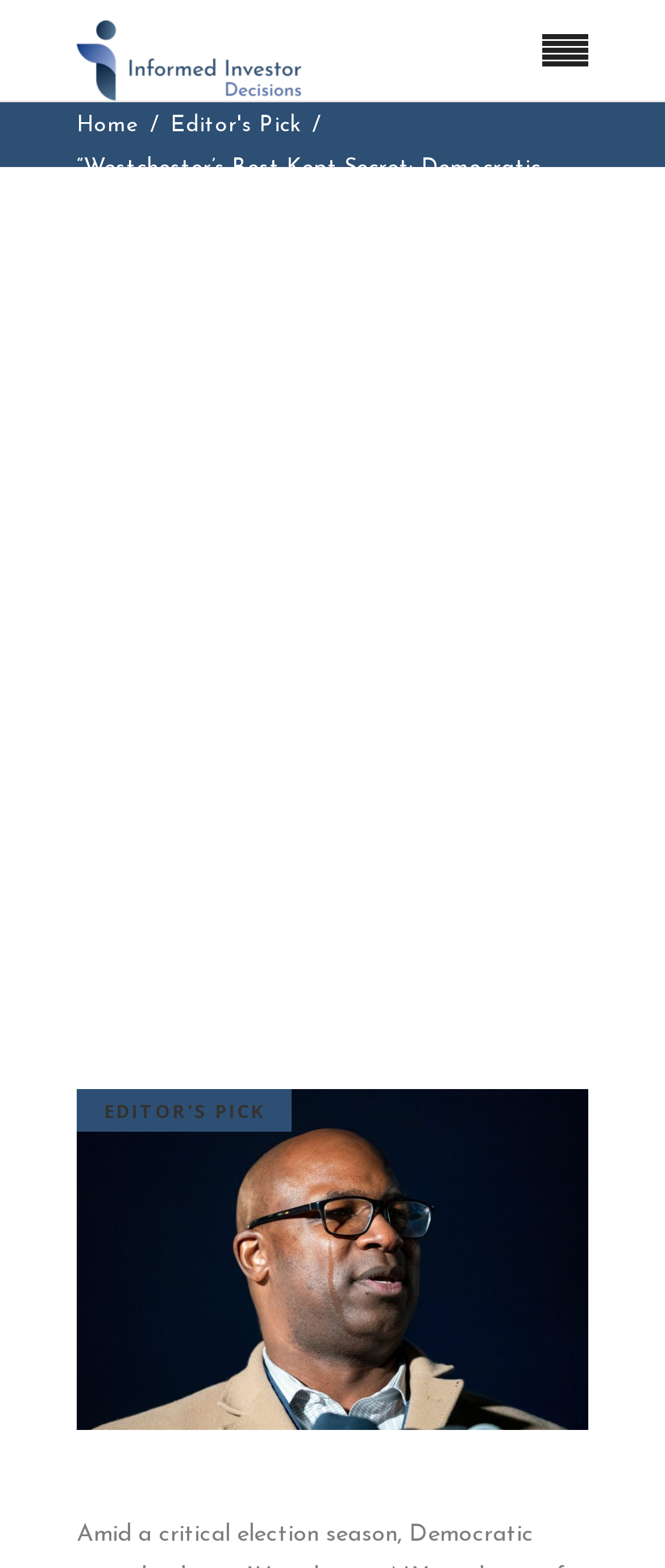Identify the main heading from the webpage and provide its text content.

“Westchester’s Best-Kept Secret: Democratic Challenger to Rep. Jamaal Bowman!